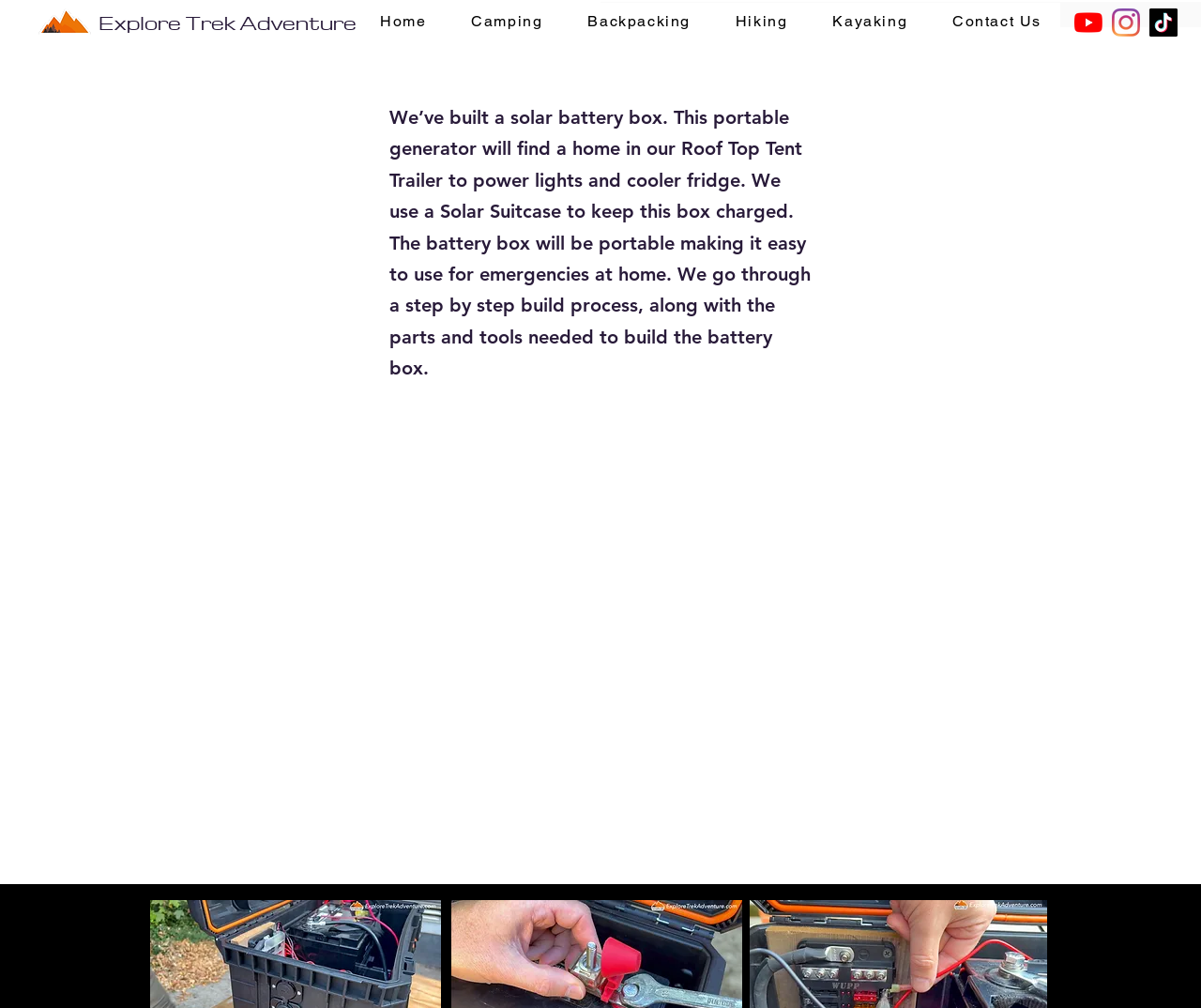Determine the bounding box coordinates for the clickable element to execute this instruction: "Contact Us". Provide the coordinates as four float numbers between 0 and 1, i.e., [left, top, right, bottom].

[0.777, 0.003, 0.883, 0.041]